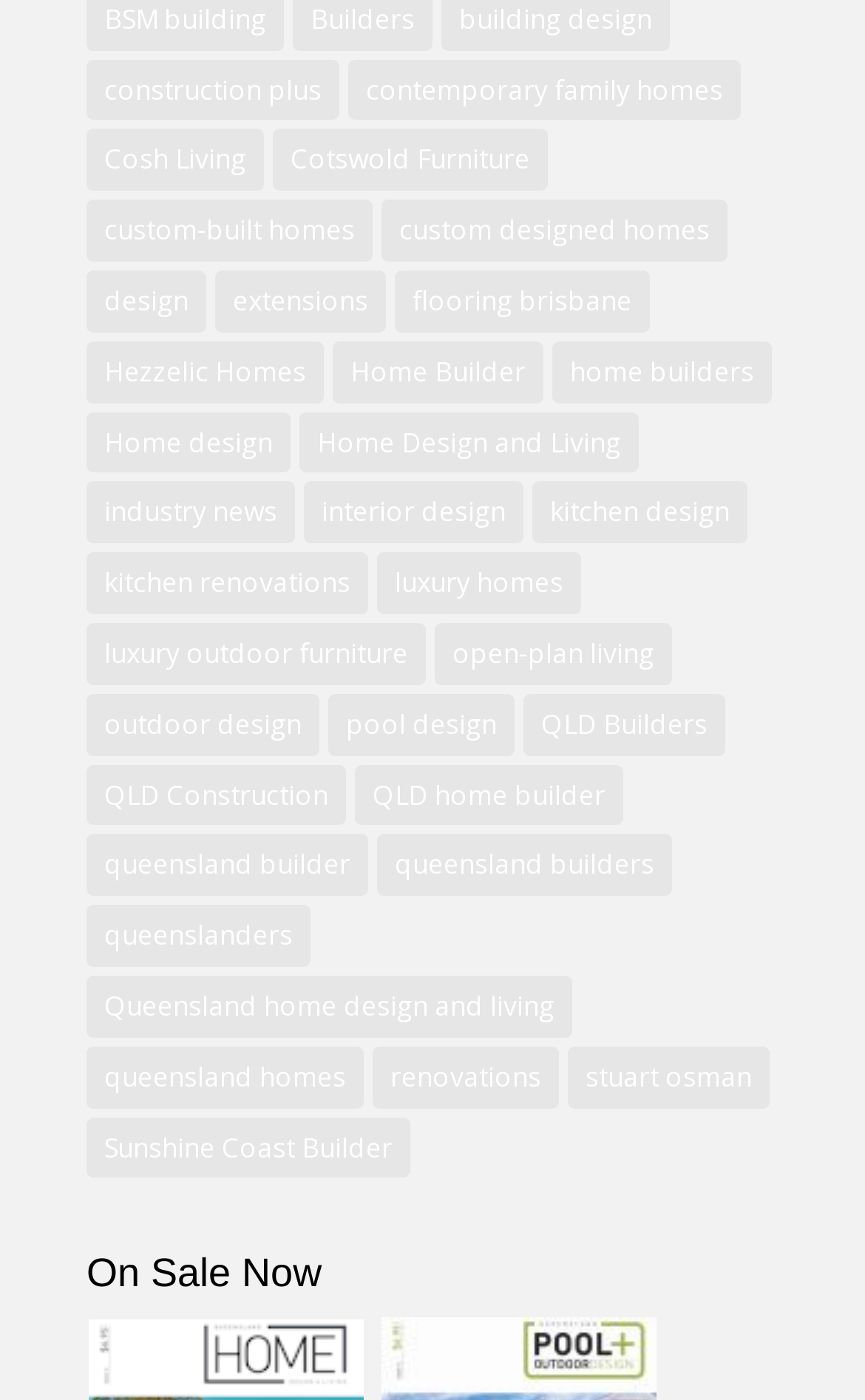Please identify the bounding box coordinates of the region to click in order to complete the task: "check On Sale Now". The coordinates must be four float numbers between 0 and 1, specified as [left, top, right, bottom].

[0.1, 0.895, 0.762, 0.939]